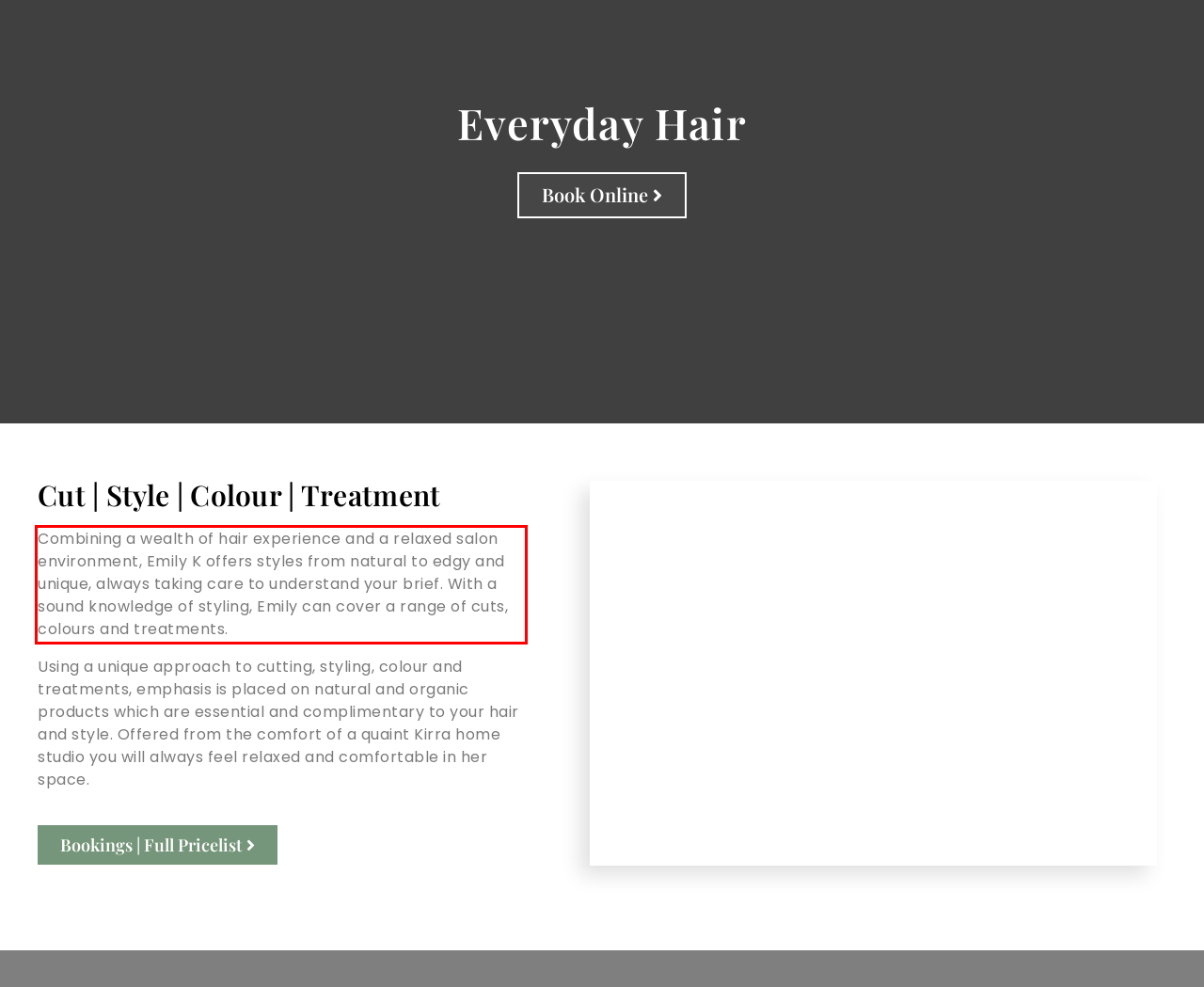Observe the screenshot of the webpage, locate the red bounding box, and extract the text content within it.

Combining a wealth of hair experience and a relaxed salon environment, Emily K offers styles from natural to edgy and unique, always taking care to understand your brief. With a sound knowledge of styling, Emily can cover a range of cuts, colours and treatments.